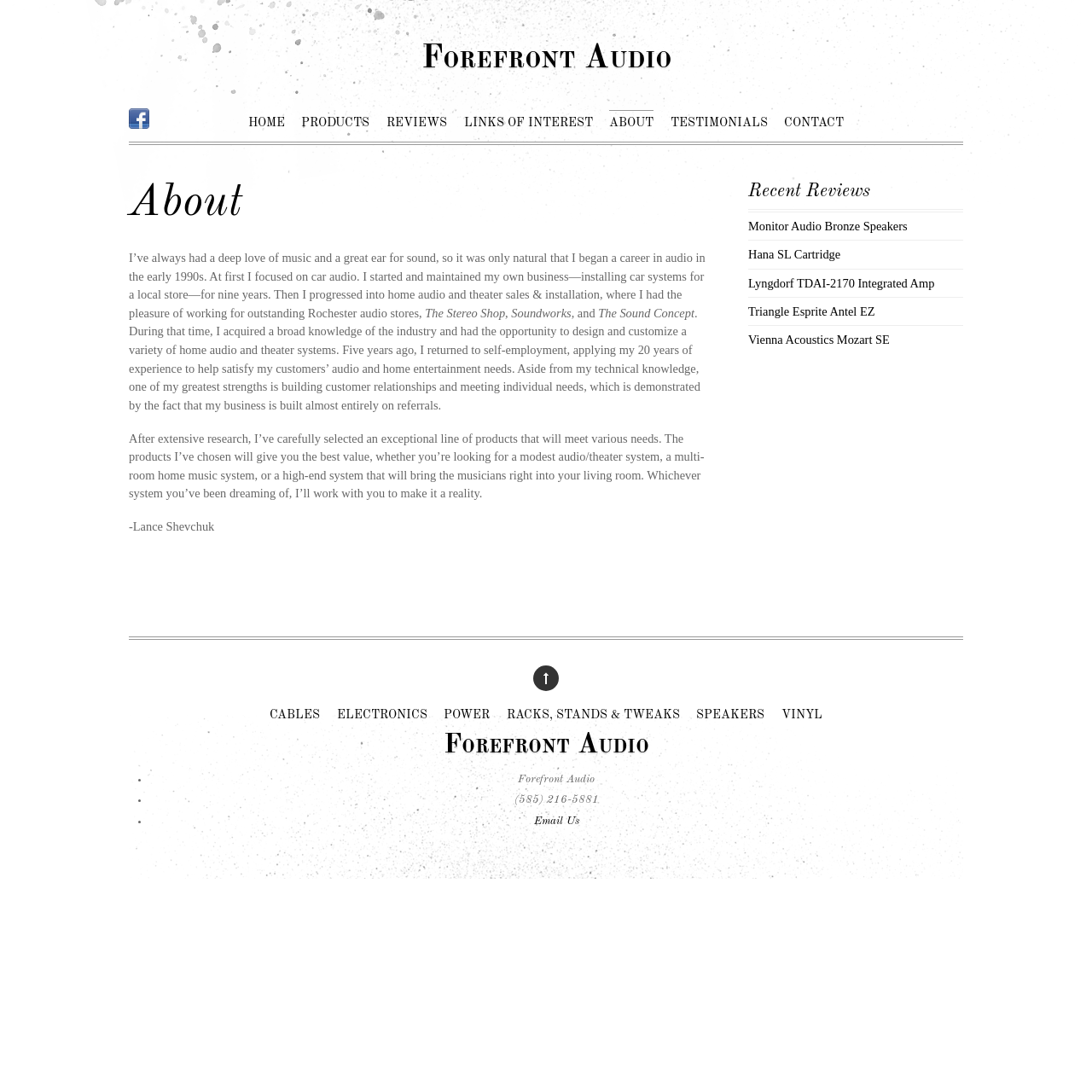Show the bounding box coordinates of the region that should be clicked to follow the instruction: "View recent reviews."

[0.685, 0.164, 0.882, 0.188]